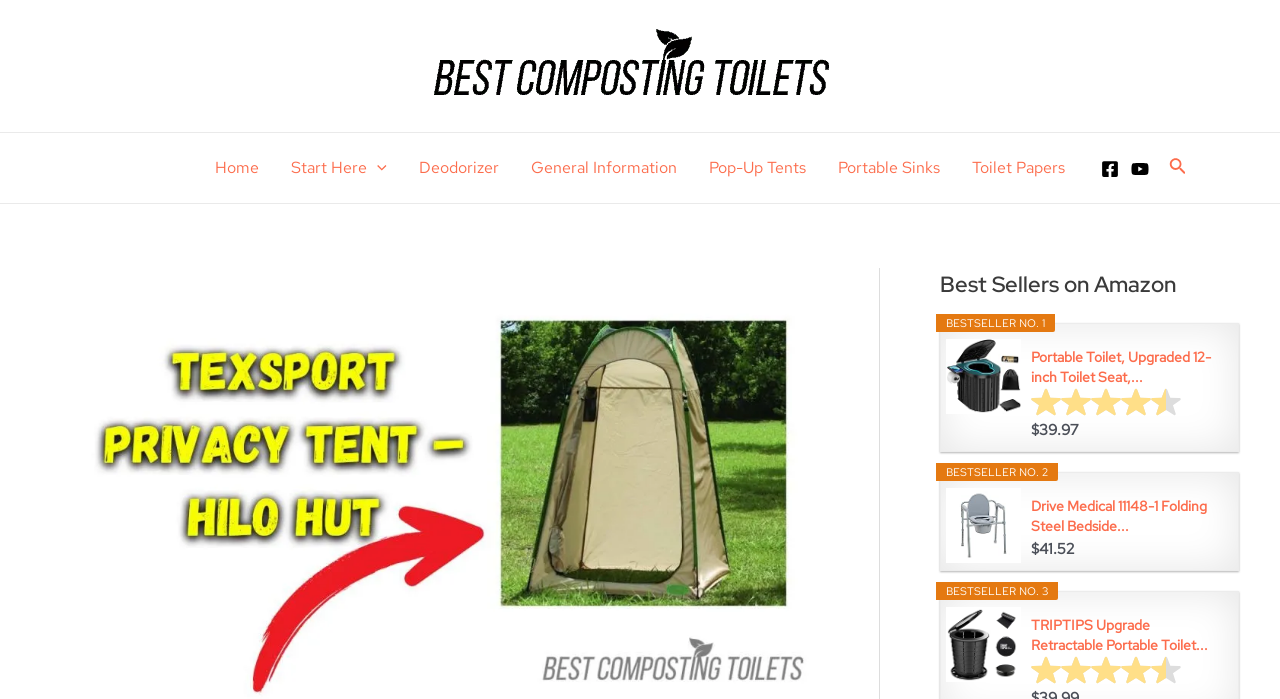Summarize the webpage in an elaborate manner.

The webpage is about Texsport Privacy Tent and Hilo Hut, with a focus on best composting toilets. At the top, there is a logo and a link to the website's homepage, accompanied by a small image. Below this, there is a navigation menu with links to various sections, including "Home", "Start Here", "Deodorizer", "General Information", "Pop-Up Tents", "Portable Sinks", and "Toilet Papers".

On the top right, there are social media links to Facebook and YouTube, each with a small icon. Next to these, there is a search icon link. 

The main content of the page is divided into sections, with headings and images. The first section is titled "Best Sellers on Amazon" and features three products, each with a heading, image, and link to the product page on Amazon. The products are listed in order of their bestseller ranking, with the top product being a portable toilet, followed by a folding steel bedside commode chair, and then a retractable portable toilet travel toilet. Each product has a price listed below its image.

The overall layout of the page is organized, with clear headings and concise text, making it easy to navigate and find information about the best composting toilets.